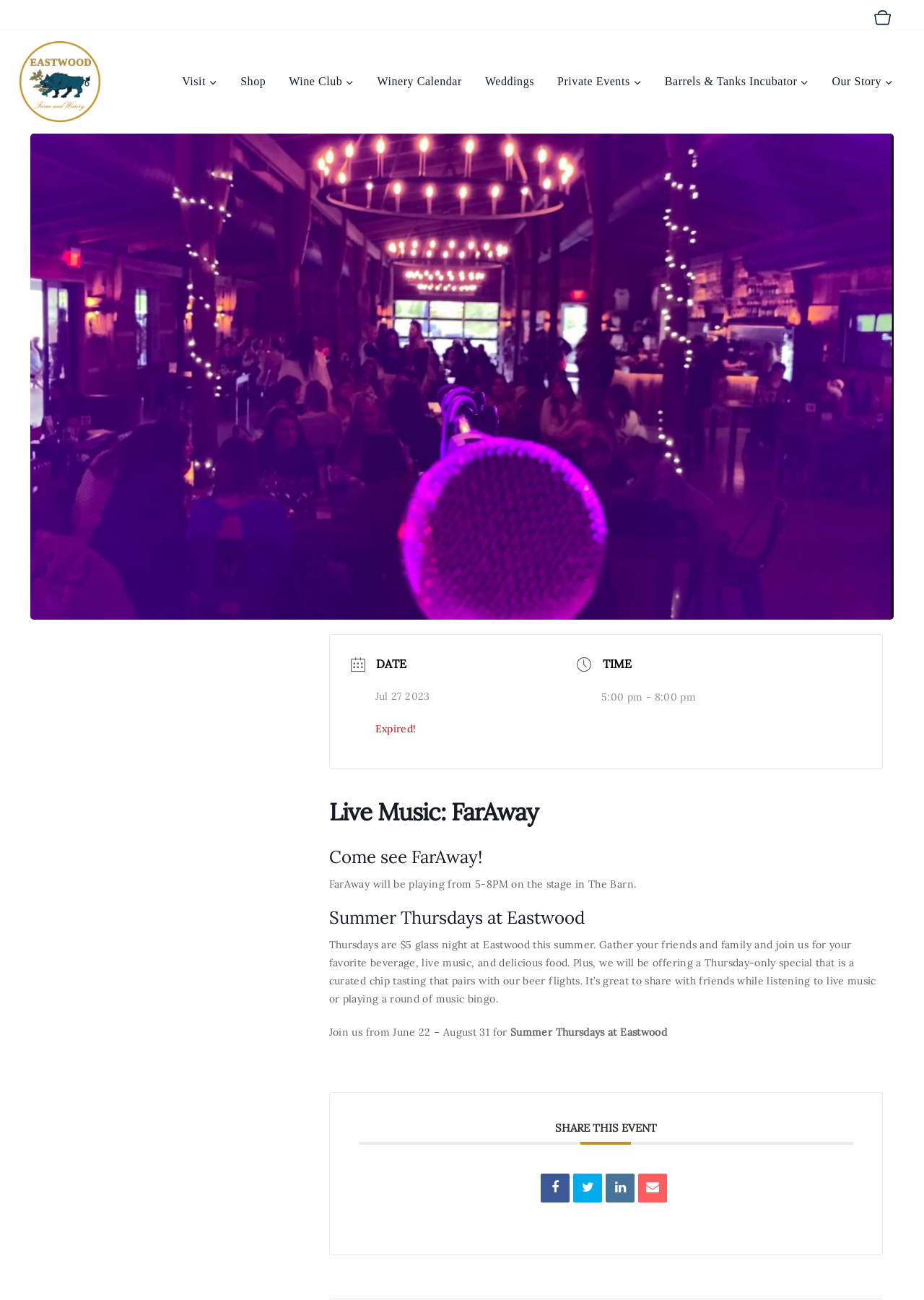Please identify the bounding box coordinates of the area that needs to be clicked to follow this instruction: "Share this event on social media".

[0.585, 0.903, 0.617, 0.925]